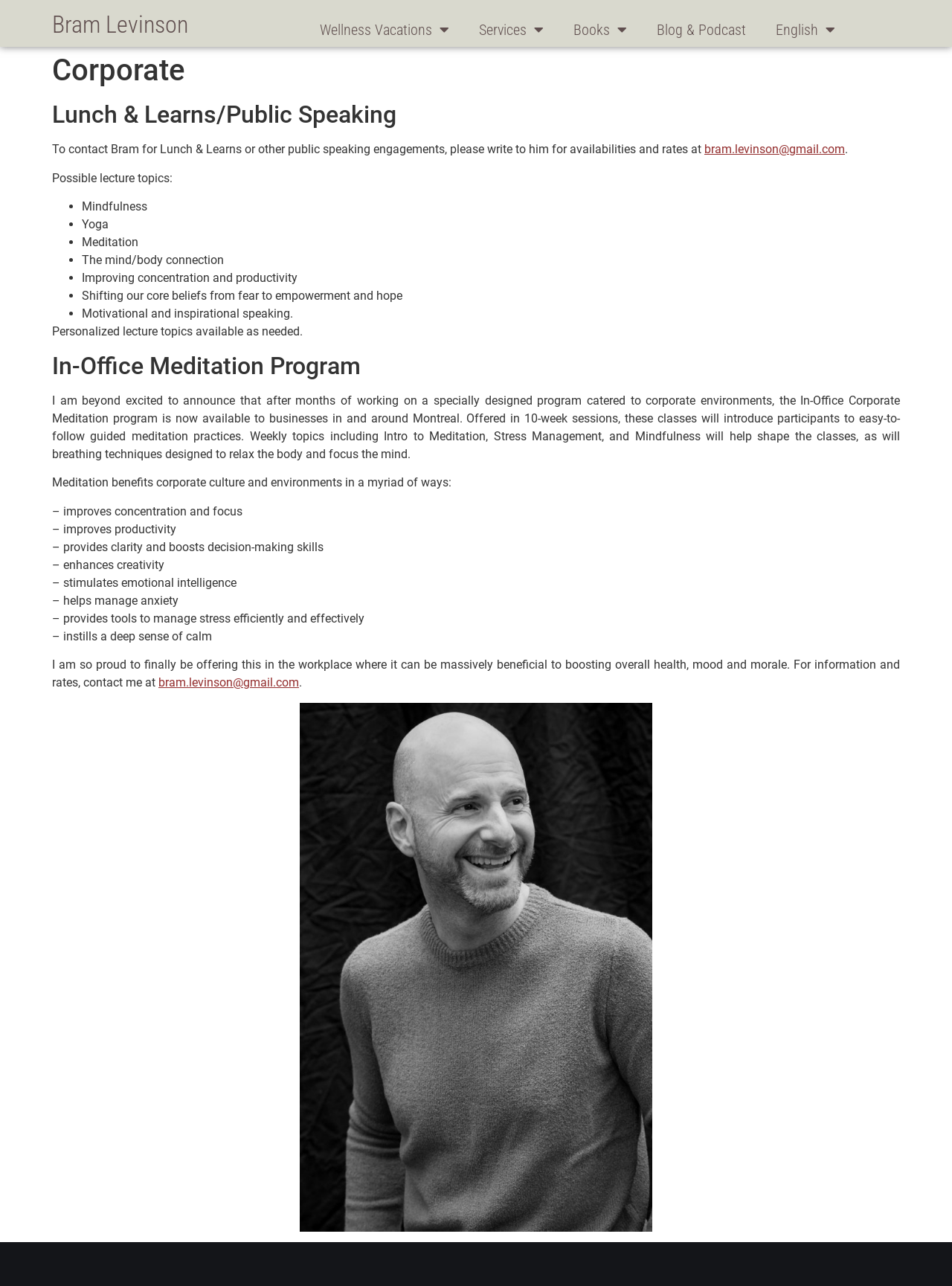What is the name of the person on this webpage?
Please use the image to provide a one-word or short phrase answer.

Bram Levinson